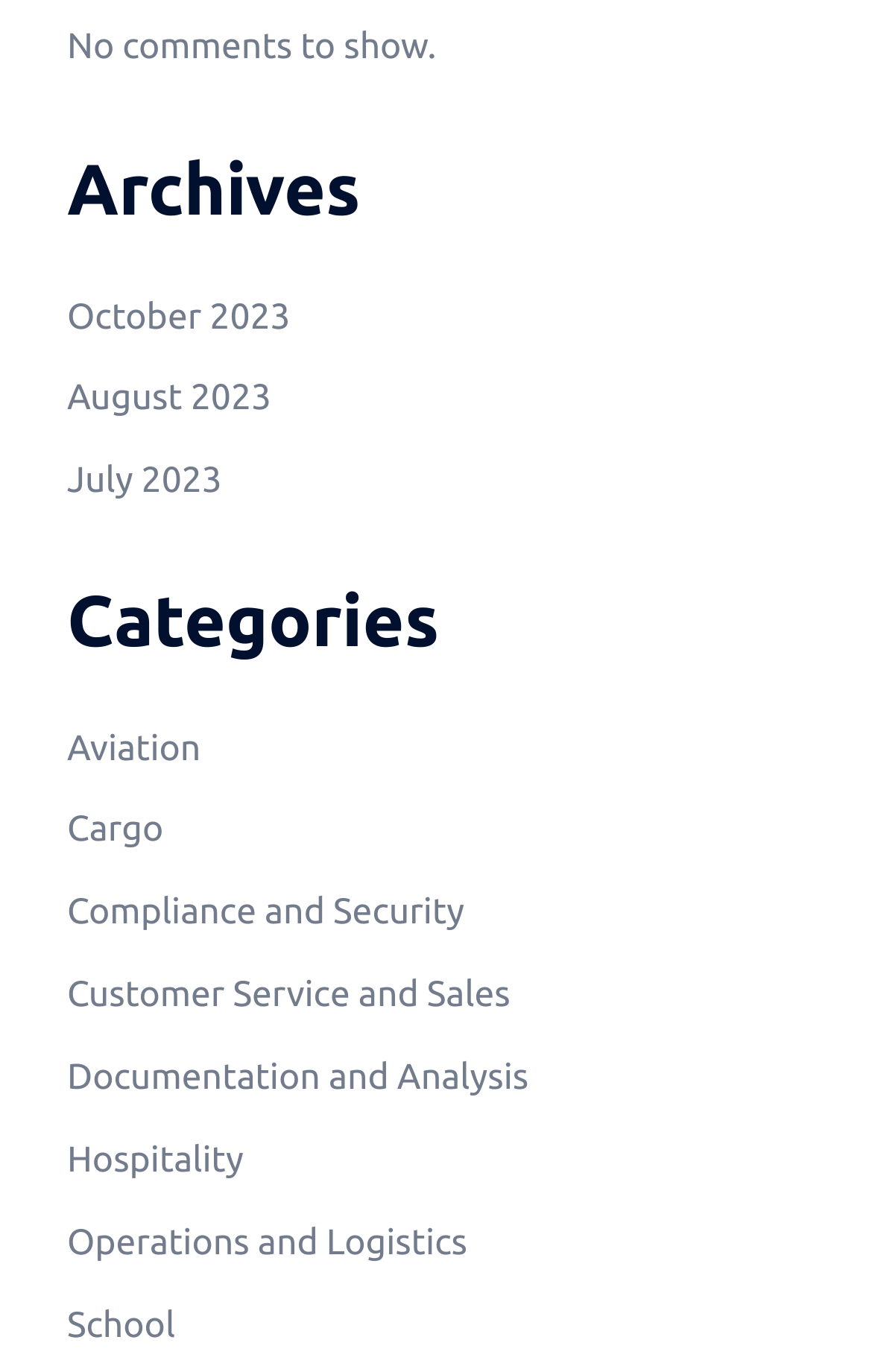Identify the bounding box coordinates of the element to click to follow this instruction: 'view October 2023 archives'. Ensure the coordinates are four float values between 0 and 1, provided as [left, top, right, bottom].

[0.077, 0.216, 0.333, 0.245]